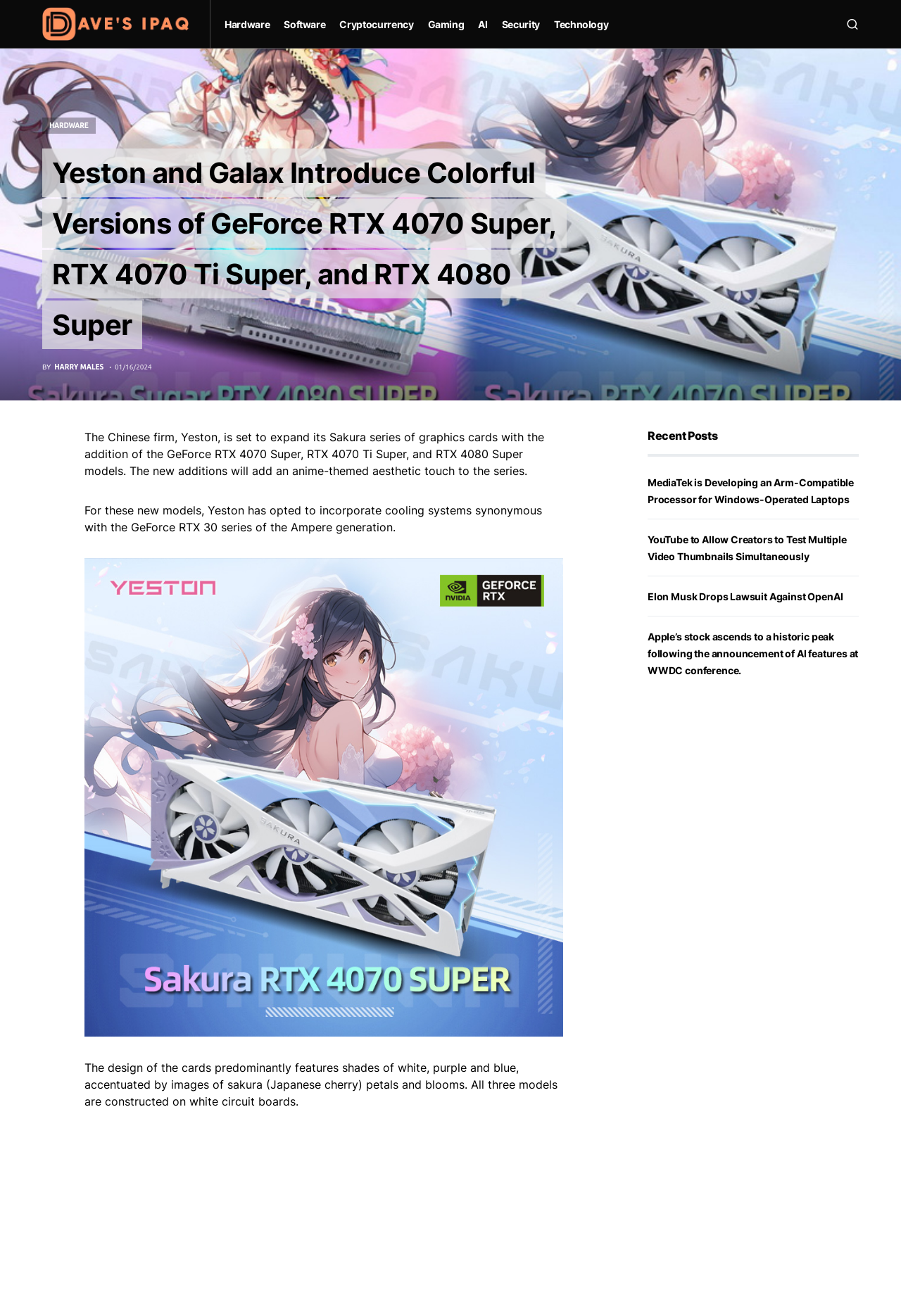Pinpoint the bounding box coordinates of the element to be clicked to execute the instruction: "Read the article by Harry Males".

[0.047, 0.275, 0.115, 0.283]